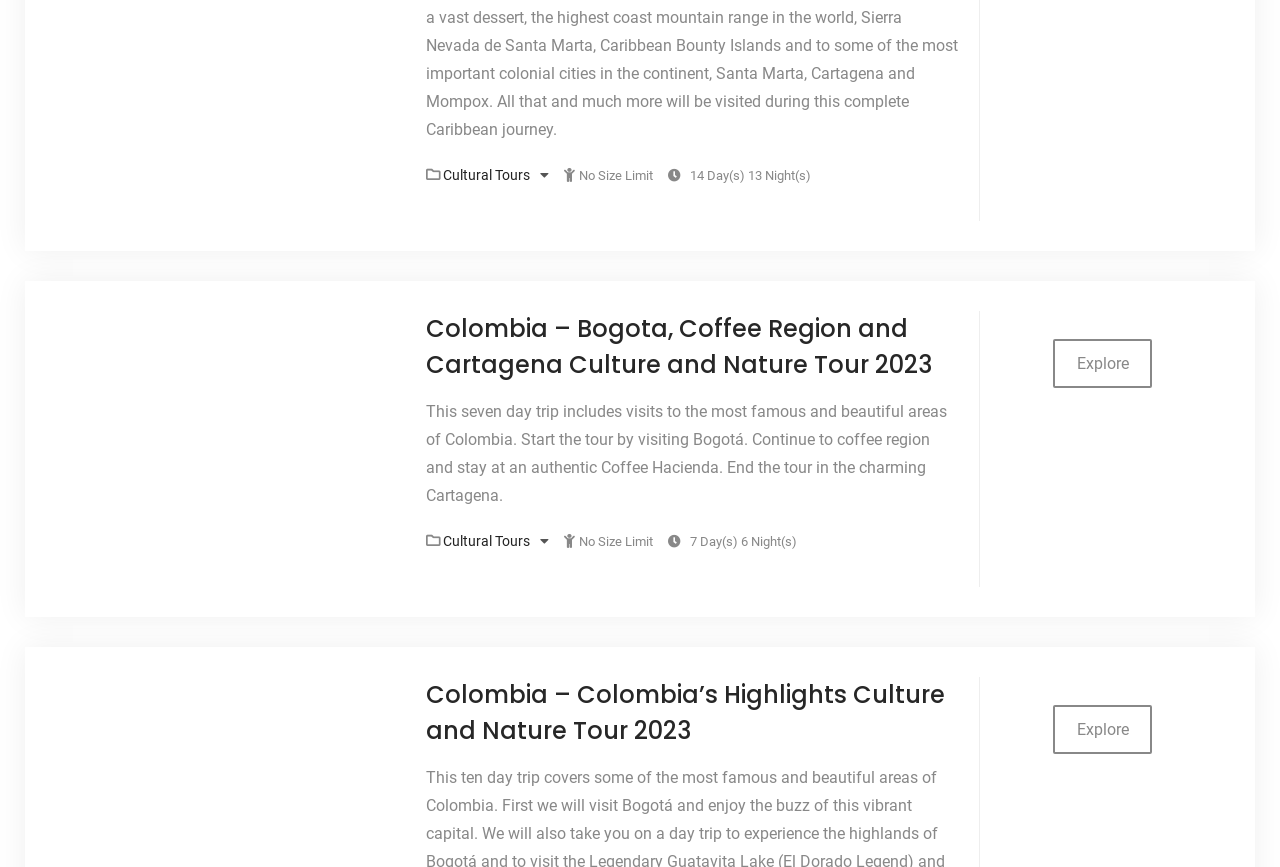What is the name of the first destination in the tour?
Answer the question using a single word or phrase, according to the image.

Bogotá